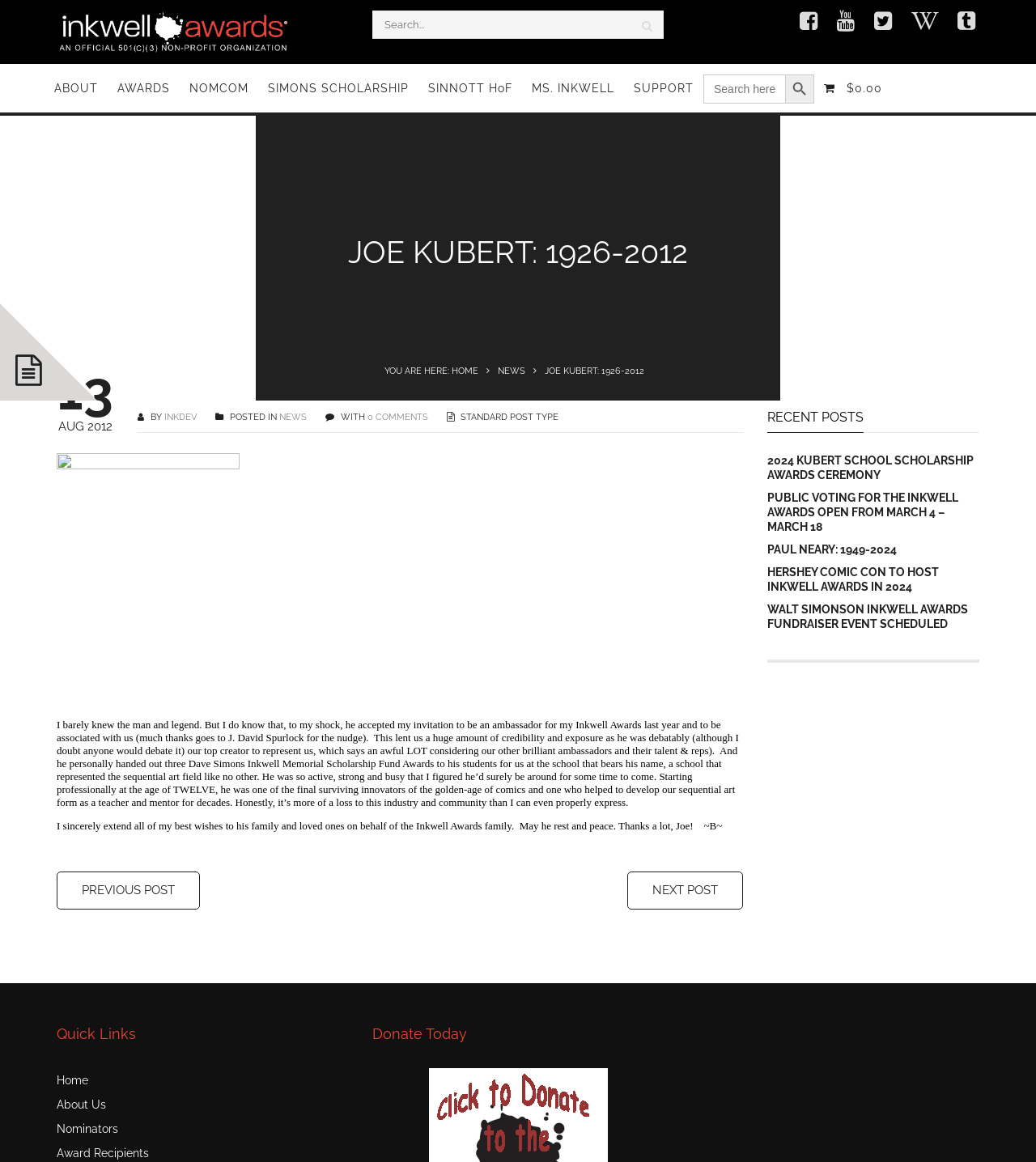Find and indicate the bounding box coordinates of the region you should select to follow the given instruction: "Read the previous post".

[0.055, 0.76, 0.193, 0.771]